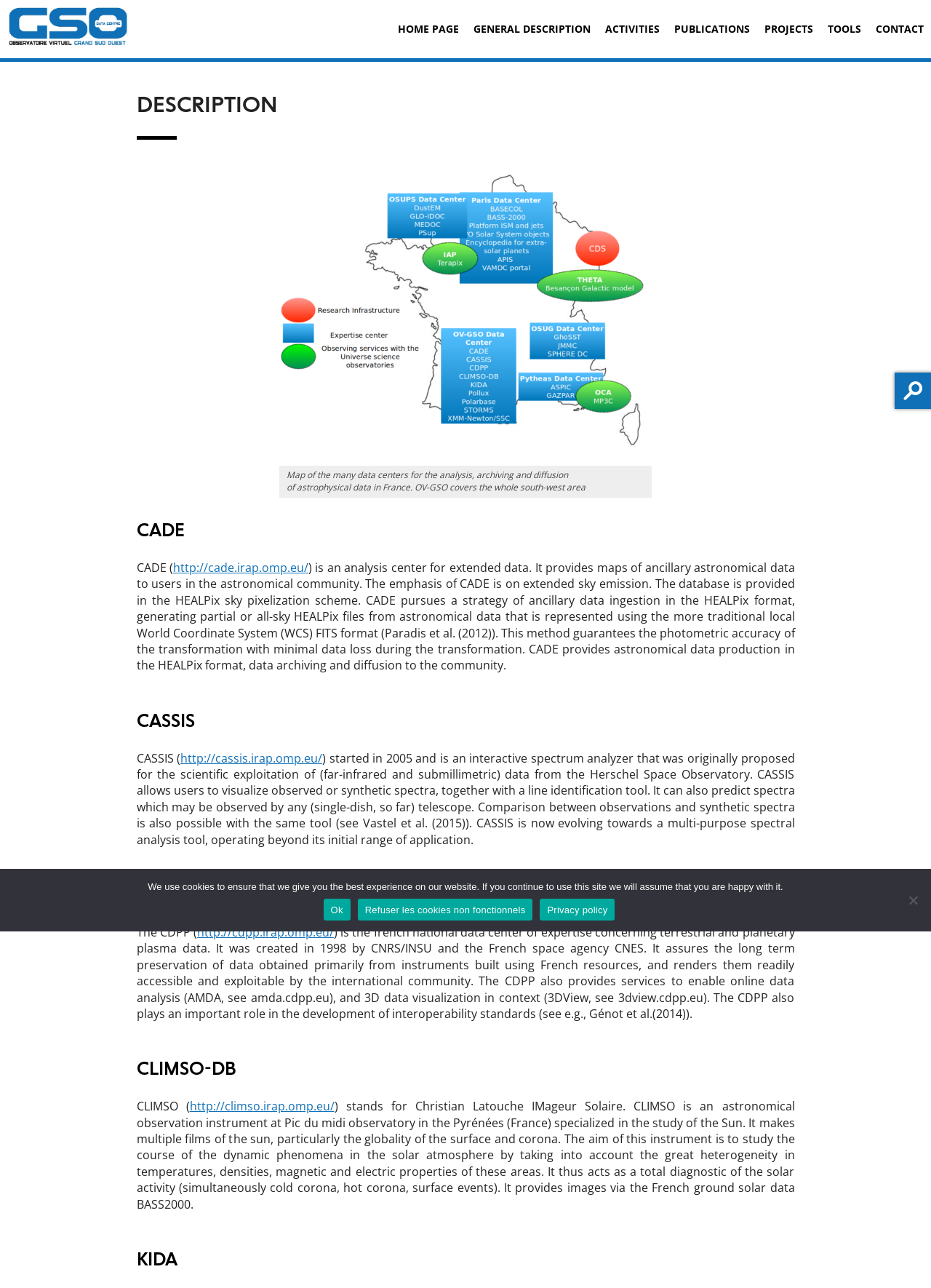Could you please study the image and provide a detailed answer to the question:
What is the purpose of the CDPP?

The purpose of the CDPP can be found in the section with the heading 'CDPP', which is located in the main content area of the webpage. The text describes the CDPP as the french national data center of expertise concerning terrestrial and planetary plasma data, and it assures the long-term preservation of data obtained primarily from instruments built using French resources.